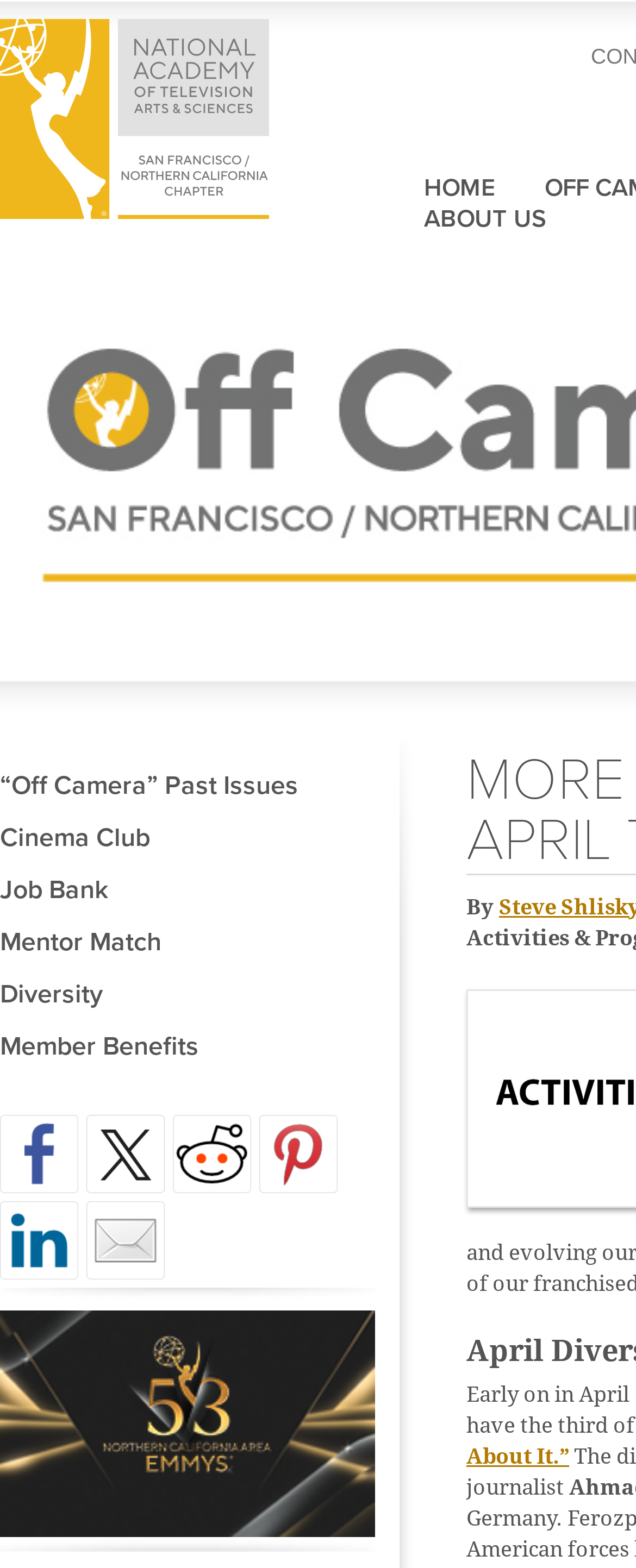Generate a comprehensive description of the contents of the webpage.

This webpage appears to be a blog post or article from the National Academy of Television Arts & Sciences (NATAS SF/NorCal) website. At the top left corner, there is a logo of NATAS SF/NorCal, which is an image linked to the organization's homepage. 

Below the logo, there is a main menu with links to various sections of the website, including "HOME" and "ABOUT US". 

To the right of the main menu, there is a section with several links to social media platforms, including Facebook, Twitter, Reddit, Pinterest, LinkedIn, and mail. Each of these links is accompanied by a corresponding image or icon.

Further down the page, there is a section with multiple links to various resources and programs offered by NATAS SF/NorCal, including "“Off Camera” Past Issues", "Cinema Club", "Job Bank", "Mentor Match", "Diversity", and "Member Benefits". 

At the bottom of the page, there is a footer section with a link to an unknown page, and a text "By" followed by a missing author's name. 

The main content of the webpage is not explicitly described in the accessibility tree, but based on the meta description, it appears to be an article about the Chapter Activities & Programs Committee's achievements, including producing over three dozen webcasts, how-to videos, podcasts, and promotional materials in 22 months.